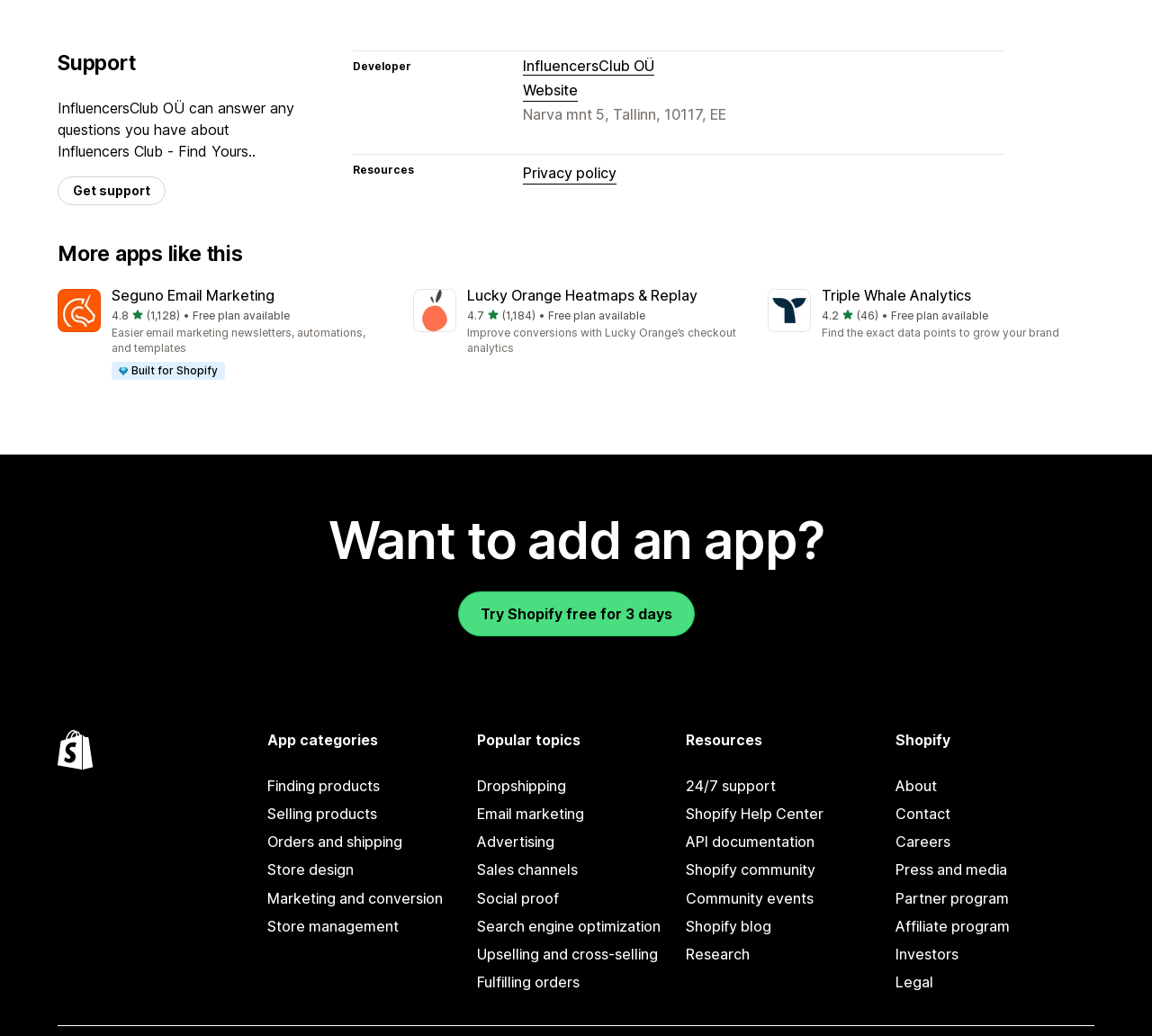Predict the bounding box of the UI element that fits this description: "Lucky Orange Heatmaps & Replay".

[0.405, 0.276, 0.605, 0.293]